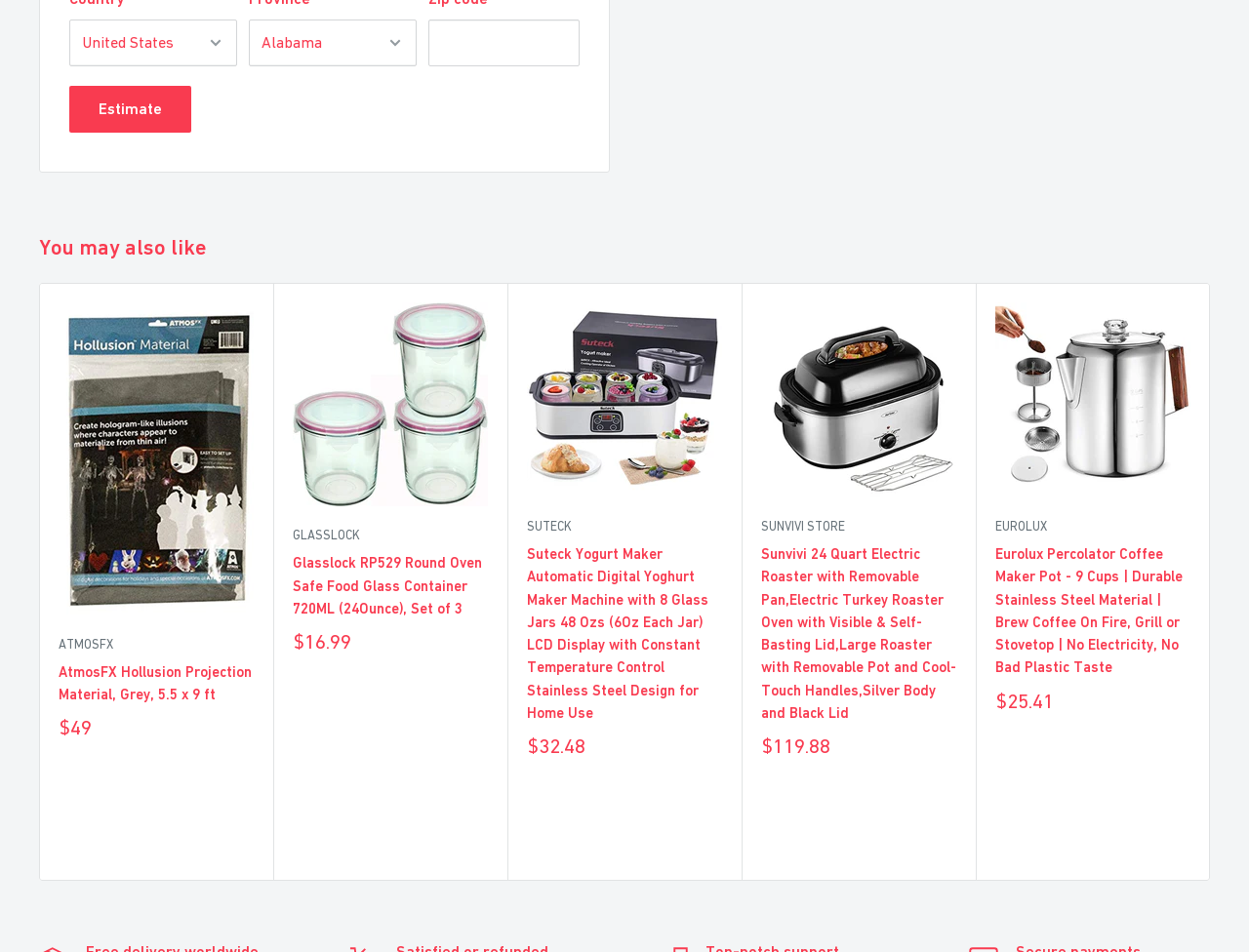Provide your answer in one word or a succinct phrase for the question: 
Is the 'Country' input field required?

No